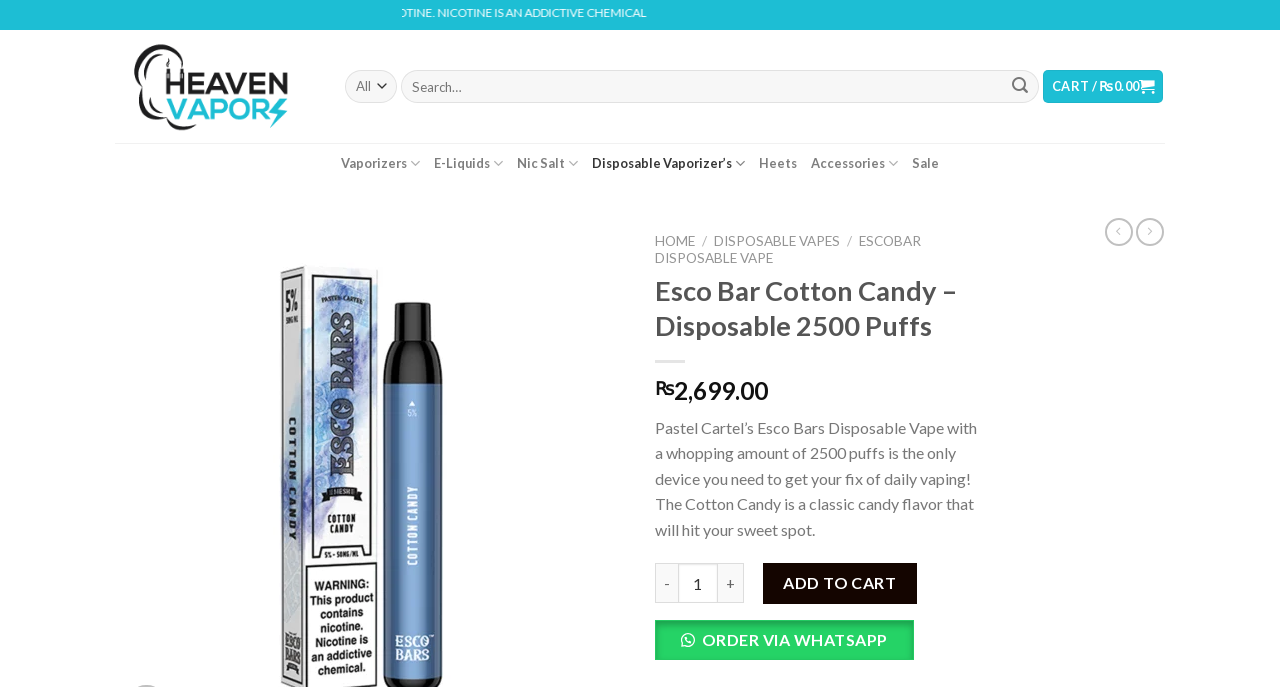Please mark the bounding box coordinates of the area that should be clicked to carry out the instruction: "View vaporizers".

[0.266, 0.208, 0.328, 0.267]